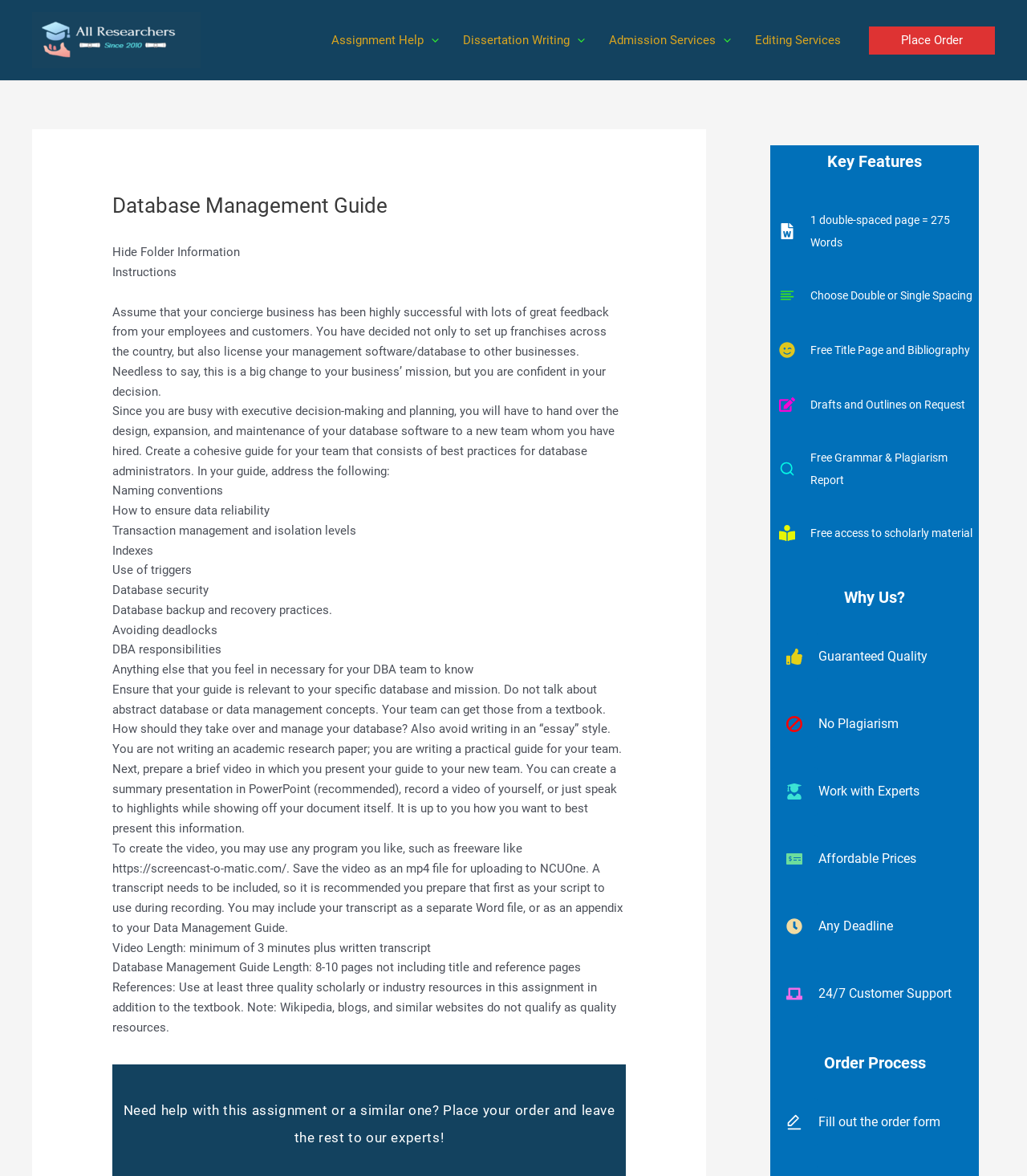Use a single word or phrase to answer the question: 
What is the name of the guide being created?

Database Management Guide